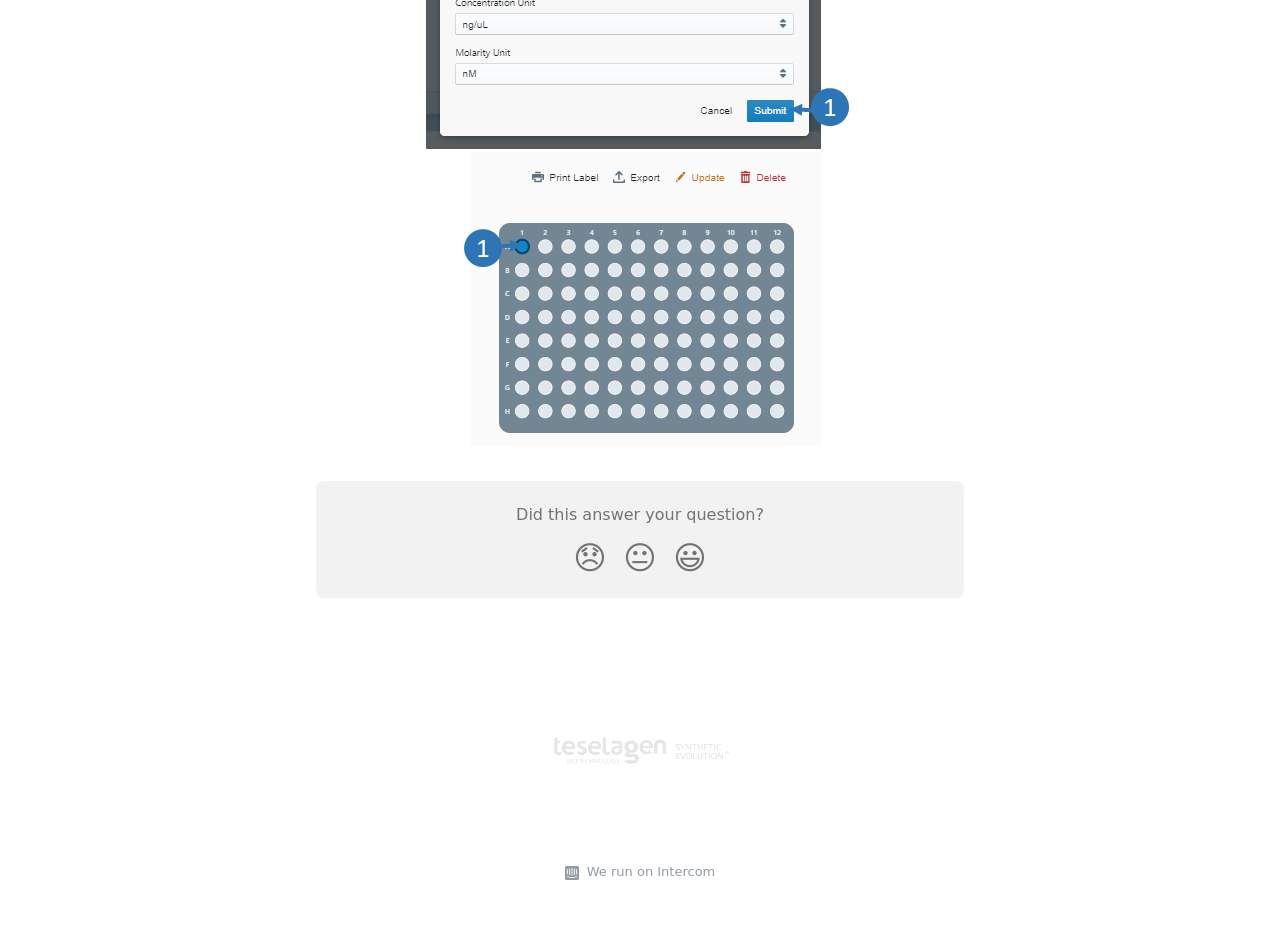Answer the question using only one word or a concise phrase: How many reaction buttons are there?

3